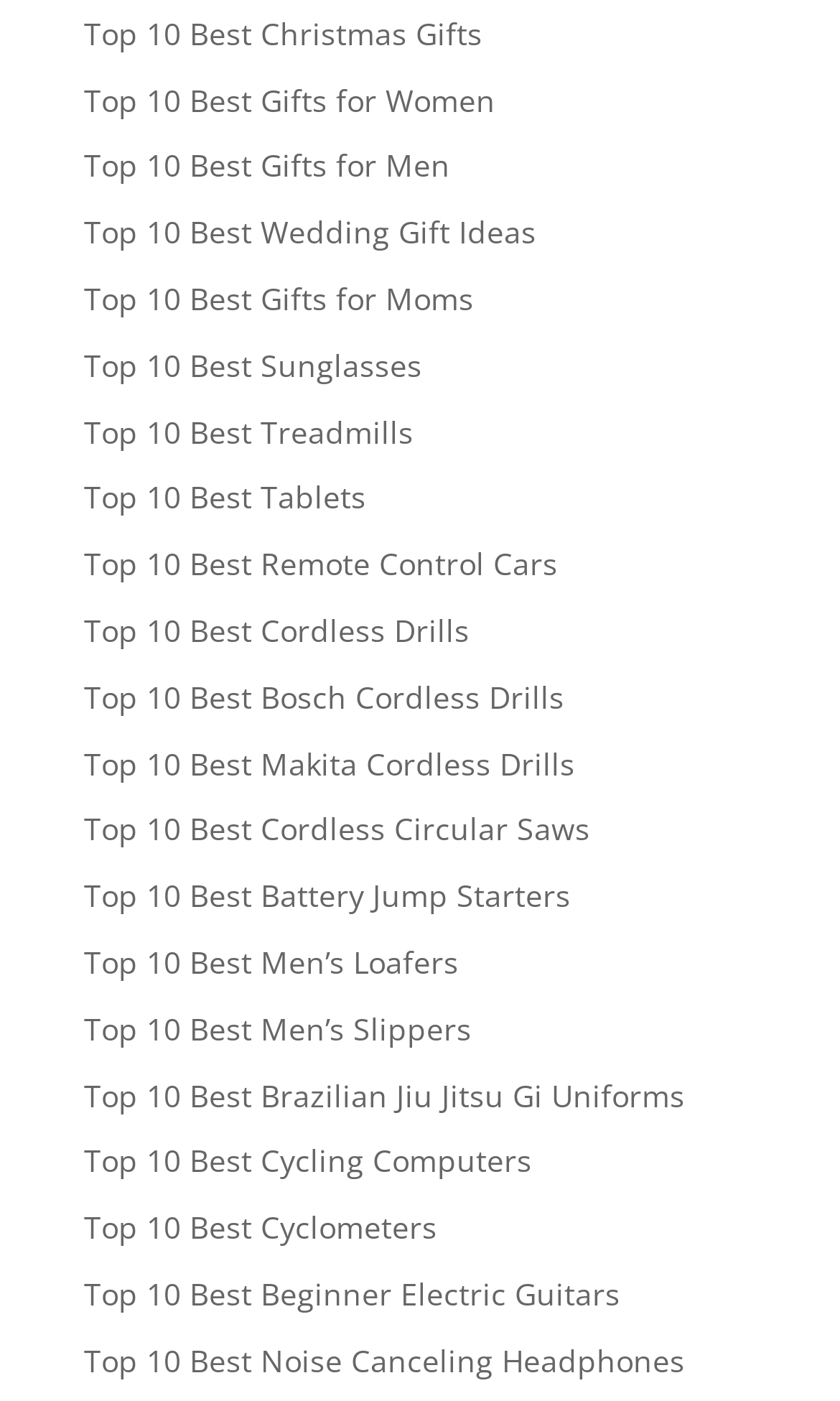Please determine the bounding box coordinates of the element to click on in order to accomplish the following task: "Learn about Top 10 Best Cordless Drills". Ensure the coordinates are four float numbers ranging from 0 to 1, i.e., [left, top, right, bottom].

[0.1, 0.435, 0.559, 0.464]